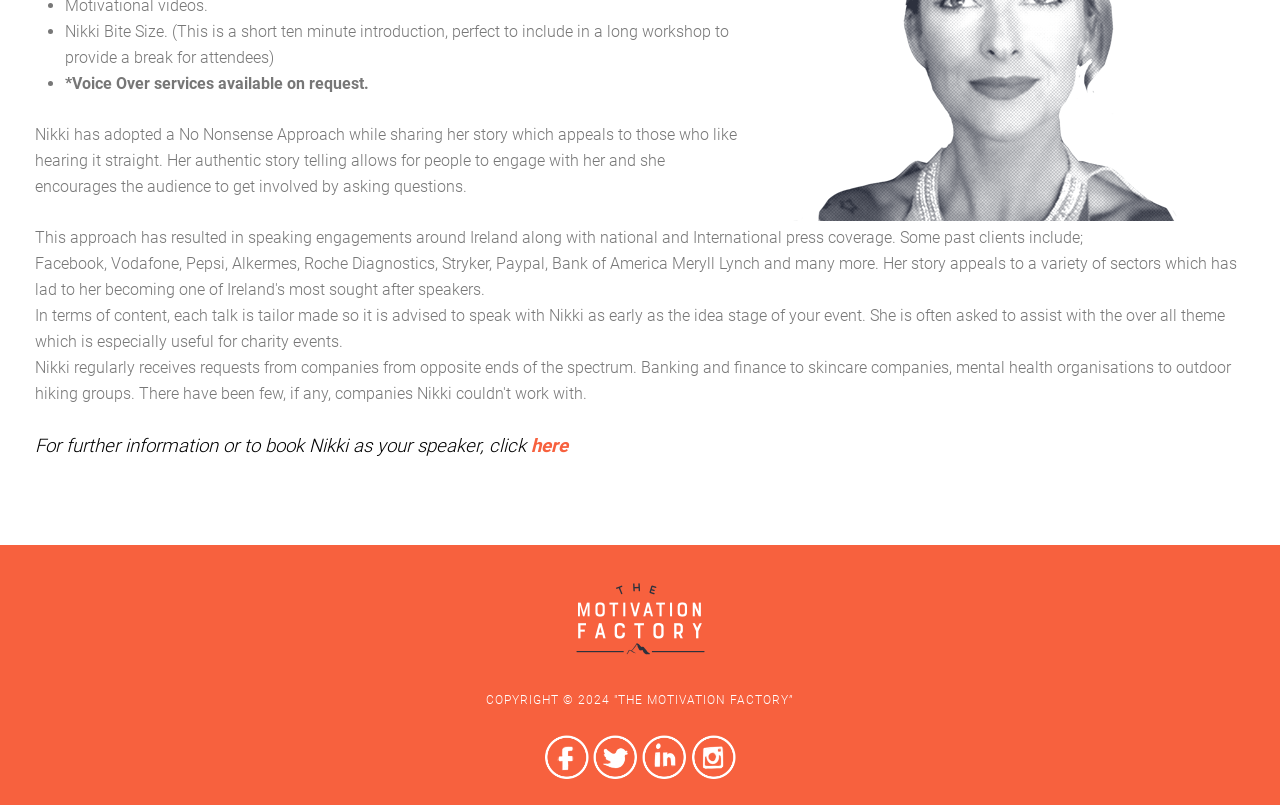Determine the bounding box coordinates for the UI element matching this description: "title="Facebook"".

[0.425, 0.931, 0.46, 0.949]